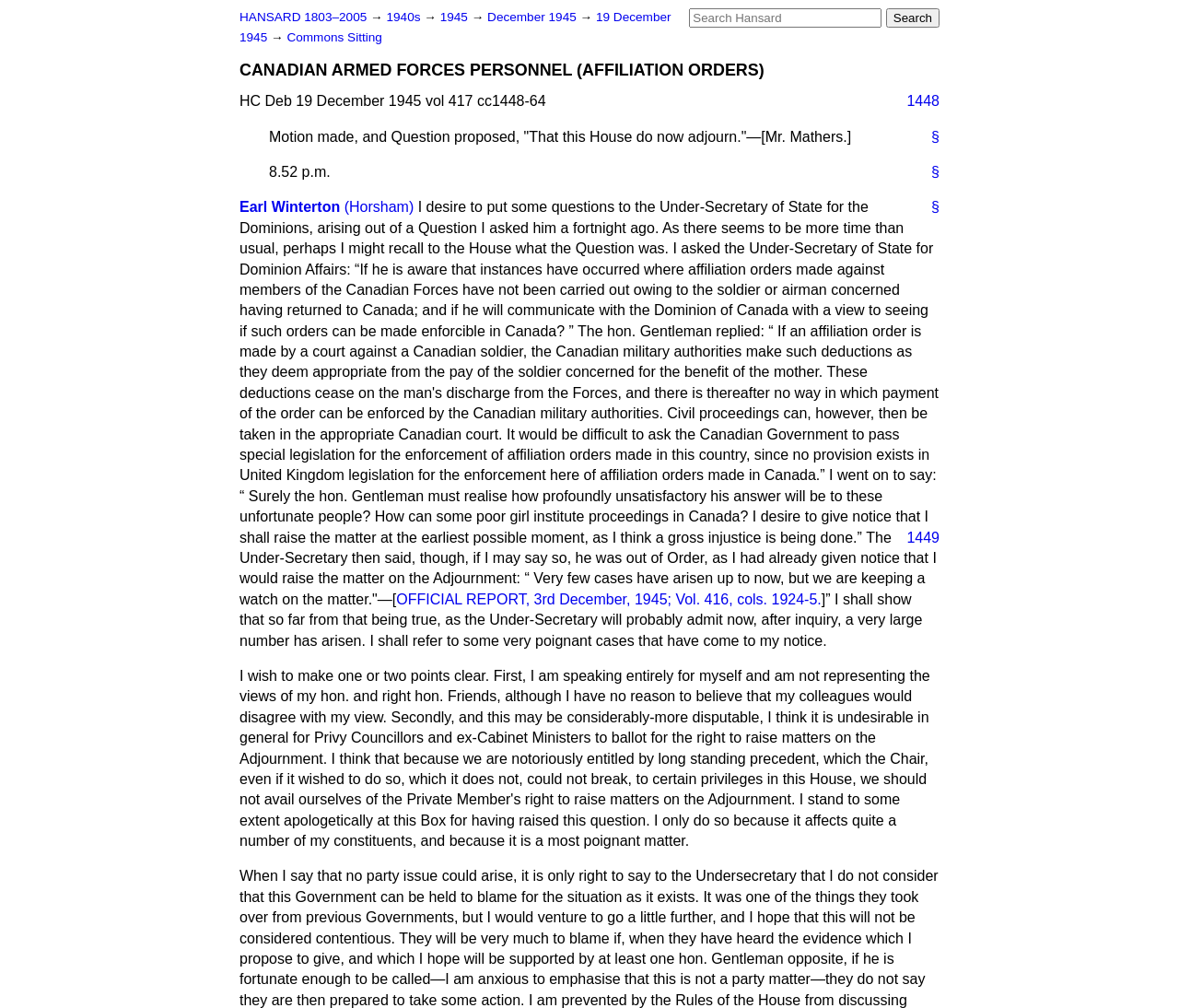Could you provide the bounding box coordinates for the portion of the screen to click to complete this instruction: "View December 1945 archives"?

[0.413, 0.01, 0.492, 0.024]